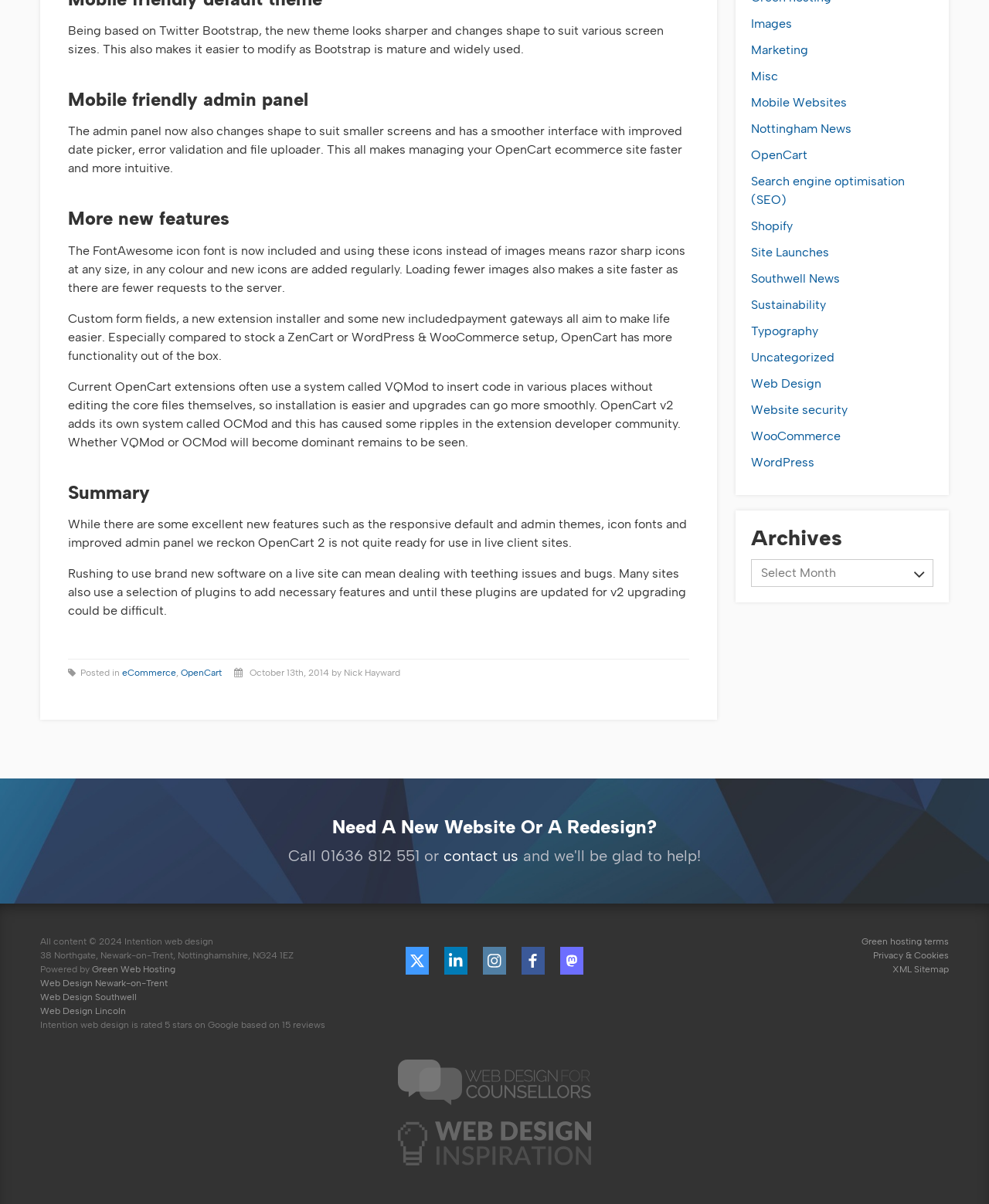Based on the element description title="web design for counsellors", identify the bounding box coordinates for the UI element. The coordinates should be in the format (top-left x, top-left y, bottom-right x, bottom-right y) and within the 0 to 1 range.

[0.402, 0.911, 0.598, 0.92]